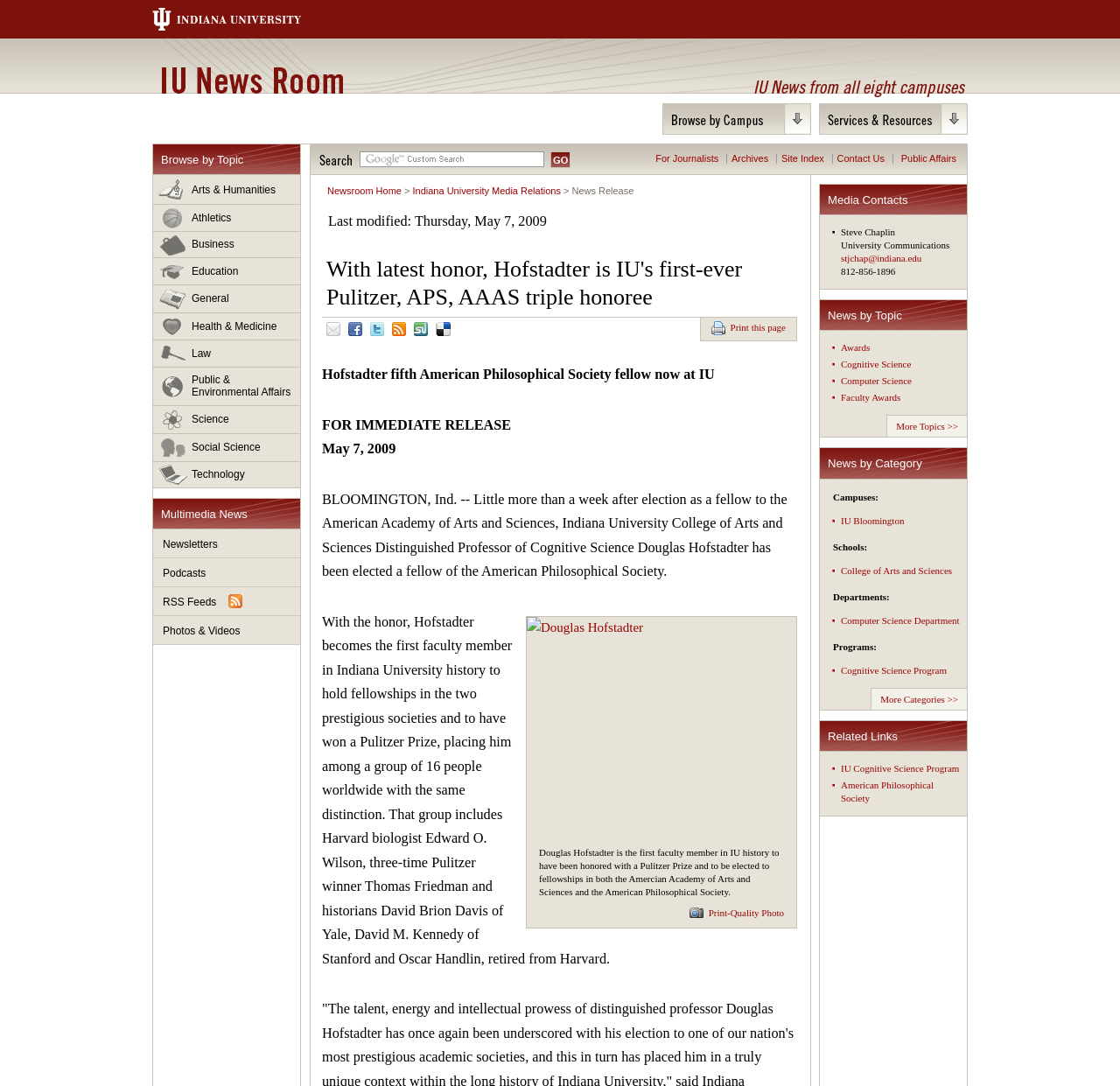Please determine the bounding box coordinates of the element to click in order to execute the following instruction: "Read more about Cognitive Science". The coordinates should be four float numbers between 0 and 1, specified as [left, top, right, bottom].

[0.751, 0.331, 0.814, 0.34]